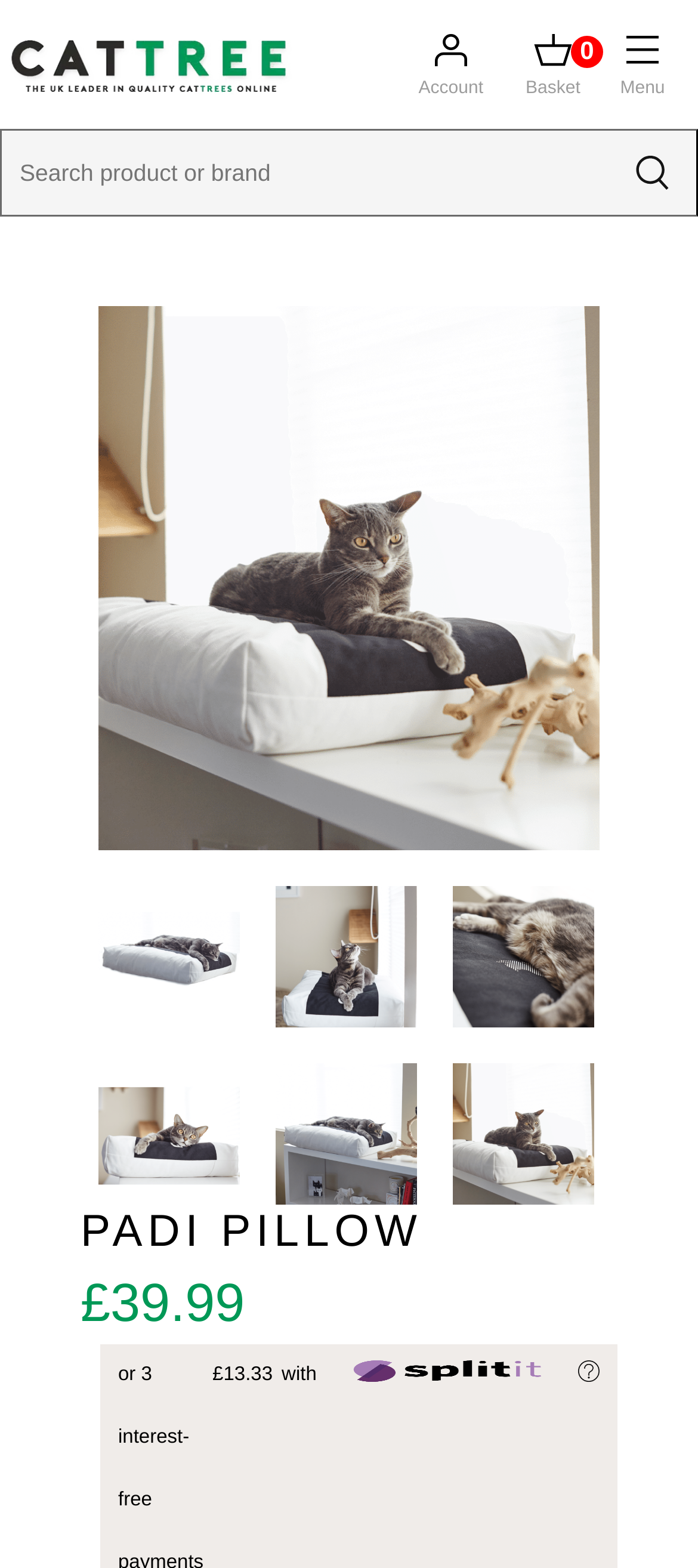How much does the PADI PILLOW cost?
Answer the question using a single word or phrase, according to the image.

£39.99